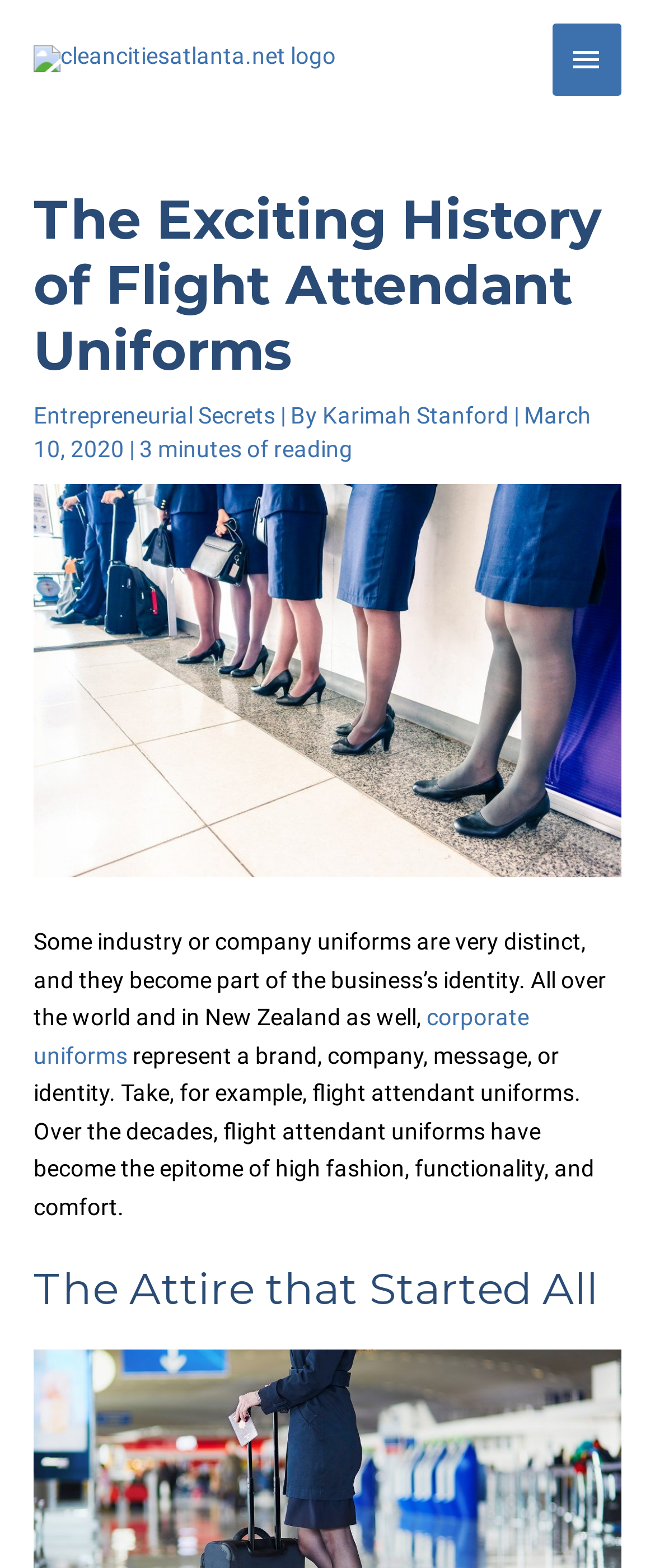Give a one-word or short phrase answer to the question: 
What is the date of the article?

March 10, 2020